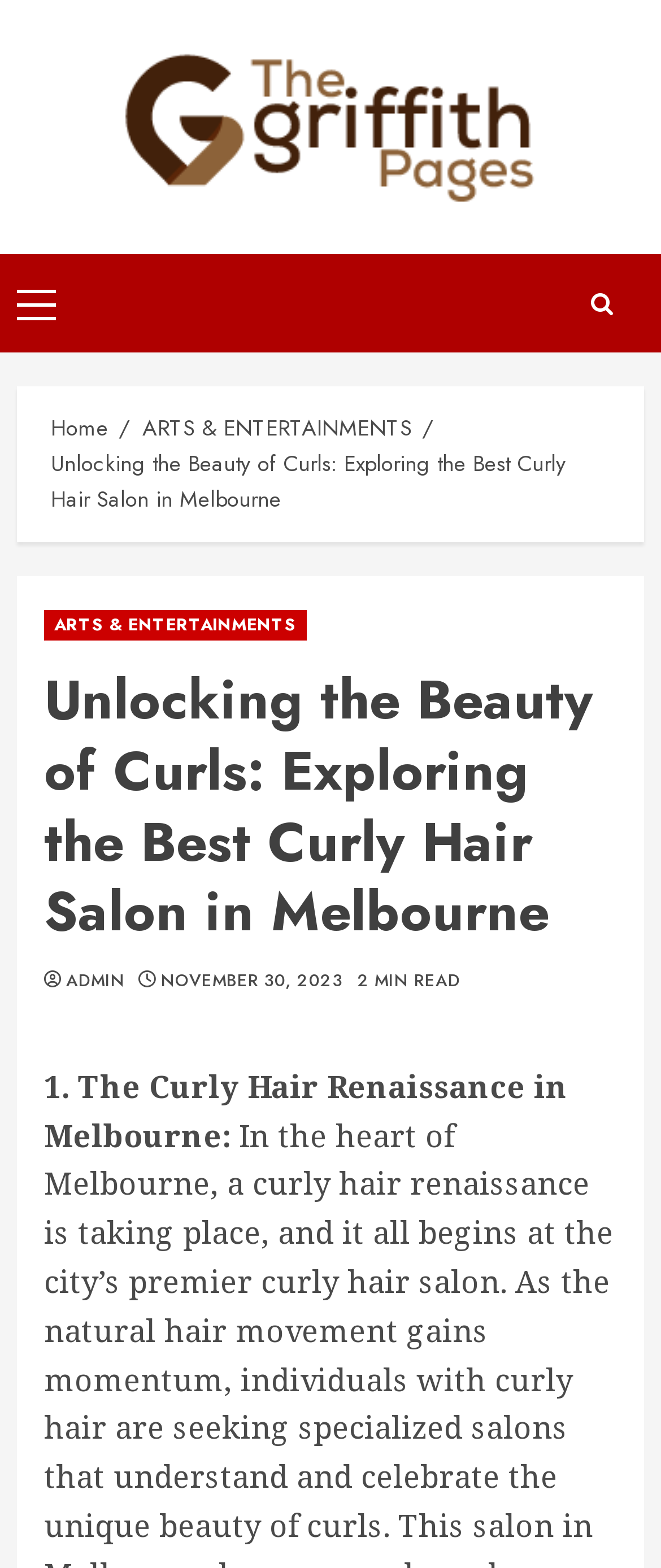Locate the bounding box coordinates of the item that should be clicked to fulfill the instruction: "Read the article about ARTS & ENTERTAINMENTS".

[0.215, 0.263, 0.623, 0.284]